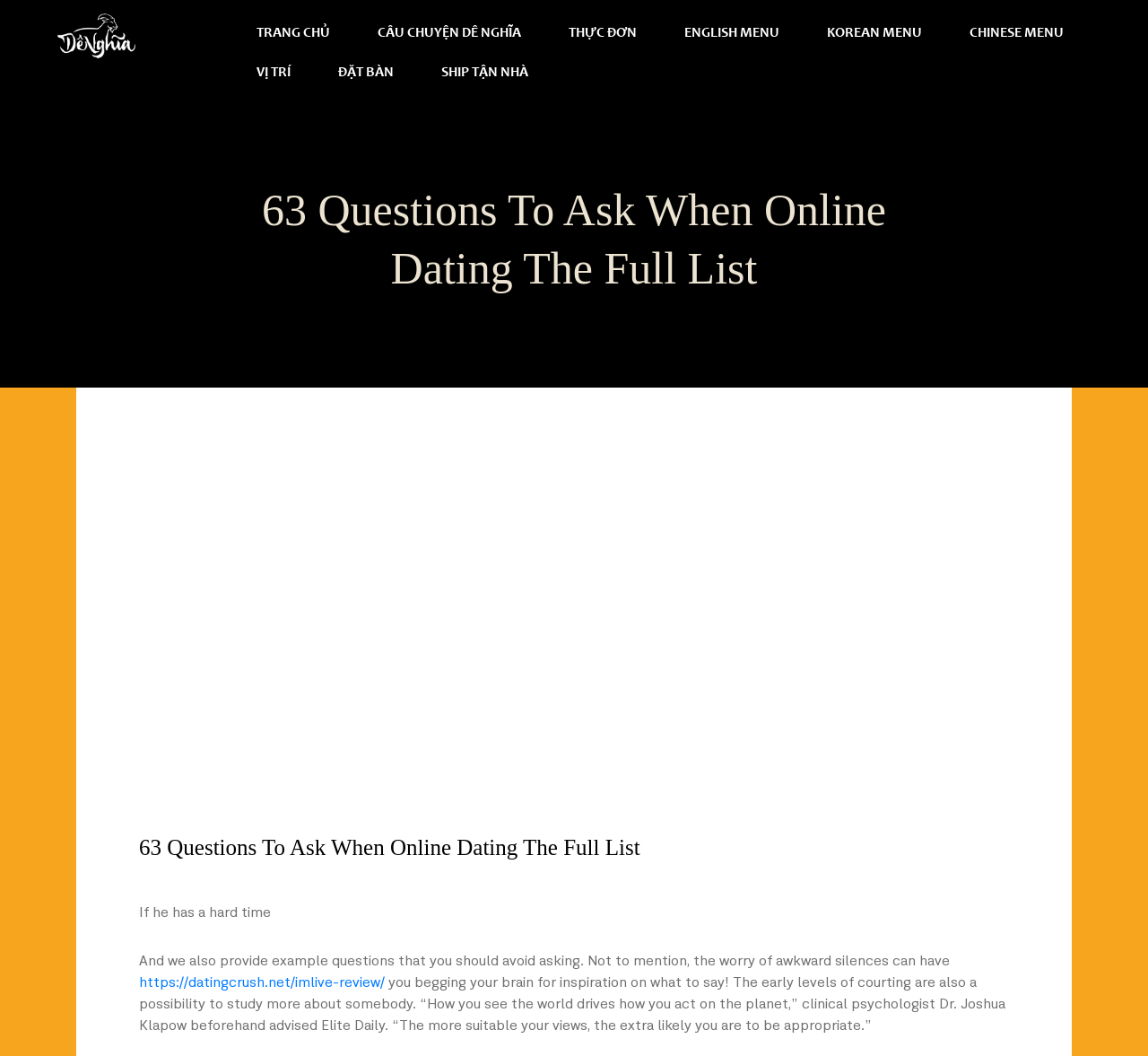Pinpoint the bounding box coordinates of the area that must be clicked to complete this instruction: "go to trang chủ".

[0.223, 0.021, 0.288, 0.042]